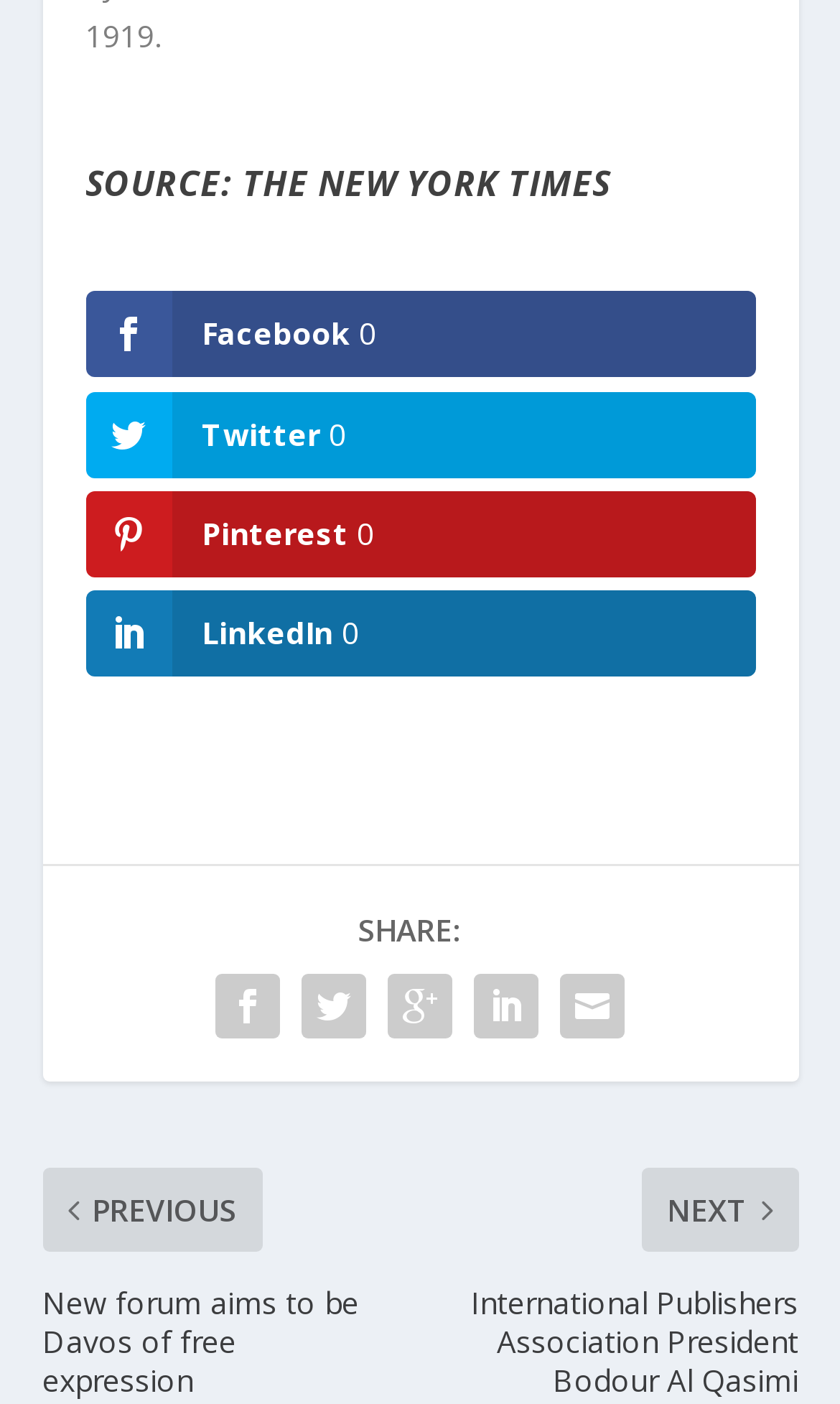Locate the bounding box coordinates of the element I should click to achieve the following instruction: "Share on Pinterest".

[0.101, 0.349, 0.899, 0.411]